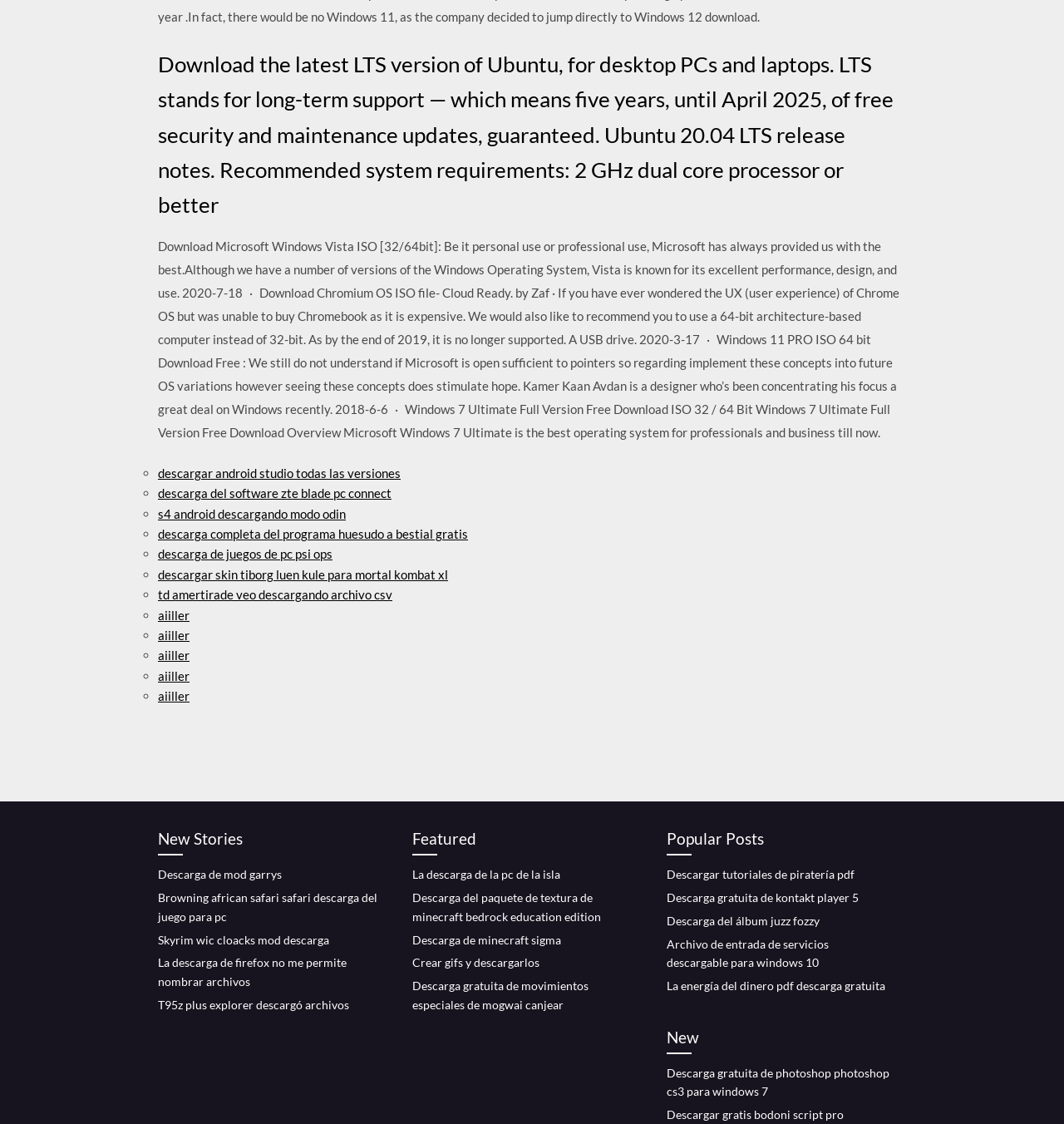Find and specify the bounding box coordinates that correspond to the clickable region for the instruction: "Download Ubuntu 20.04 LTS".

[0.148, 0.042, 0.852, 0.198]